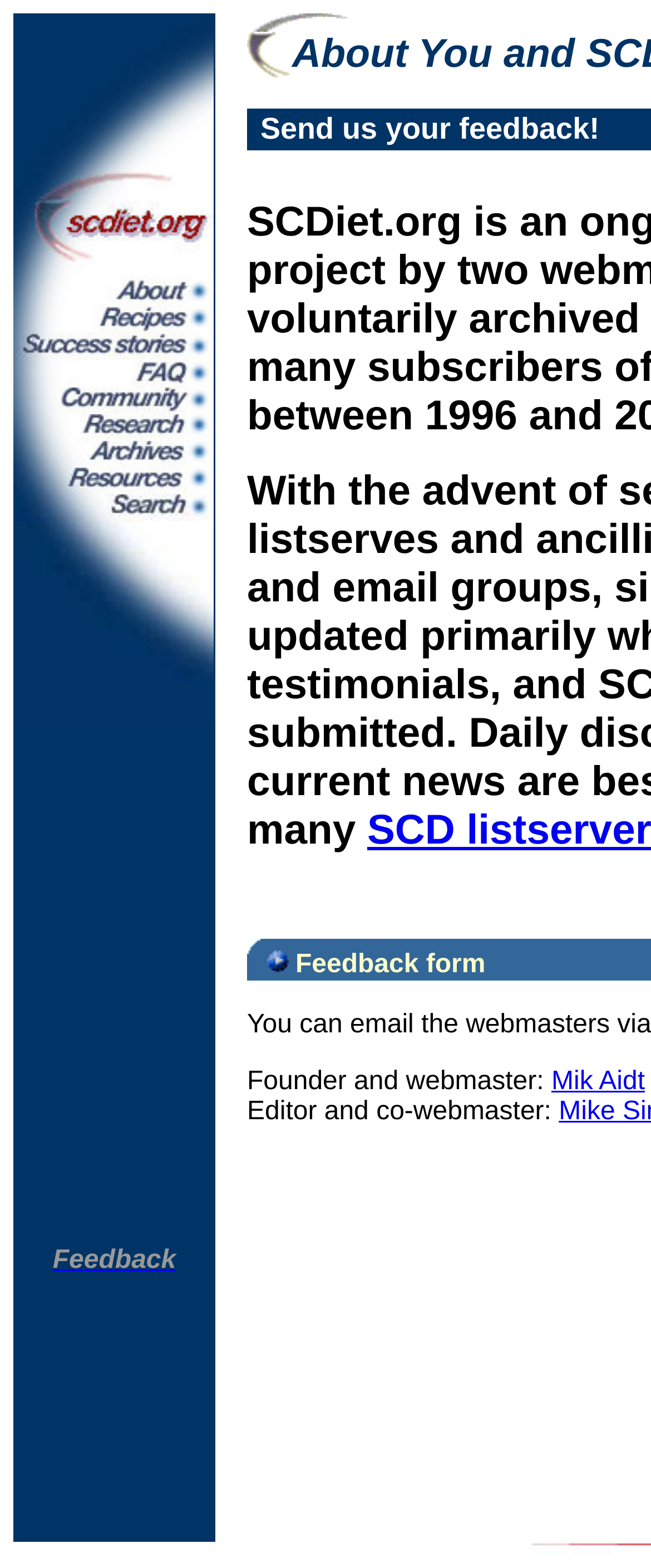Can you specify the bounding box coordinates for the region that should be clicked to fulfill this instruction: "click the Feedback link".

[0.081, 0.795, 0.27, 0.813]